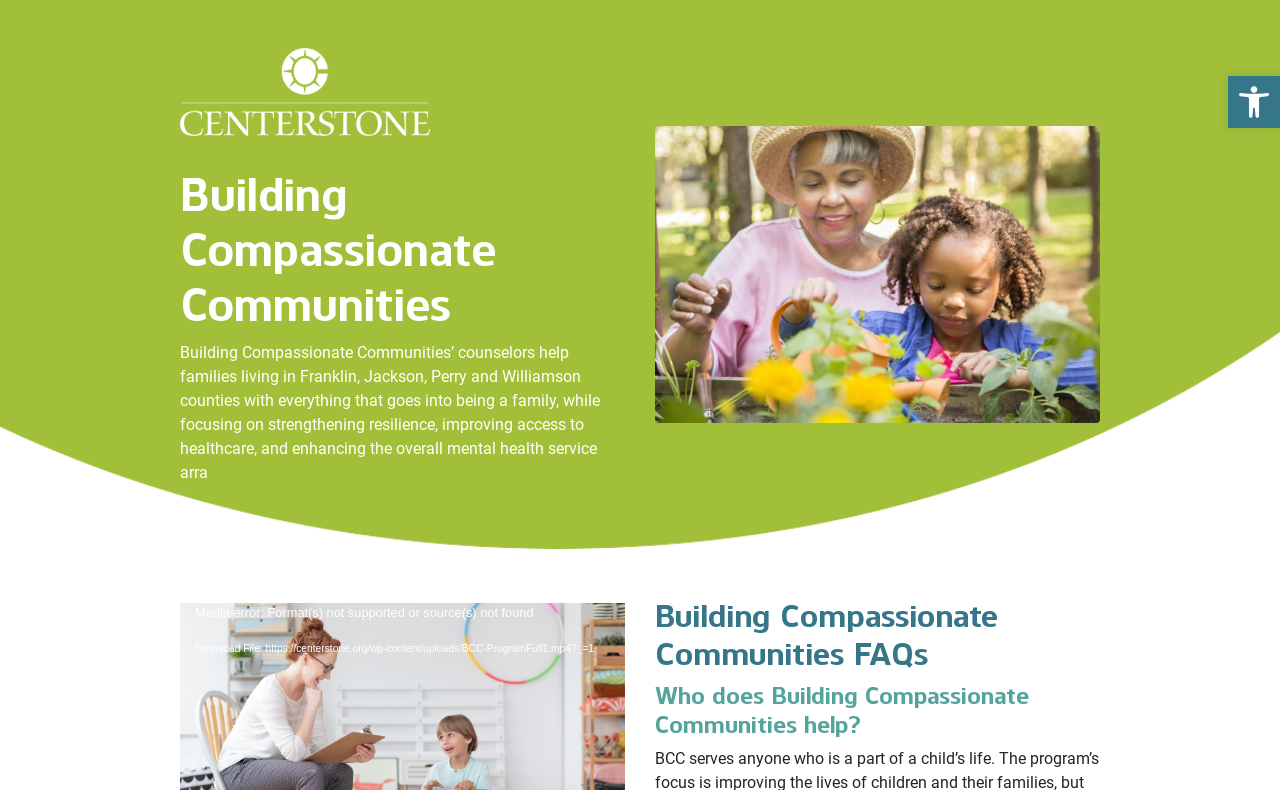Using floating point numbers between 0 and 1, provide the bounding box coordinates in the format (top-left x, top-left y, bottom-right x, bottom-right y). Locate the UI element described here: alt="Centerstone logo"

[0.141, 0.113, 0.336, 0.137]